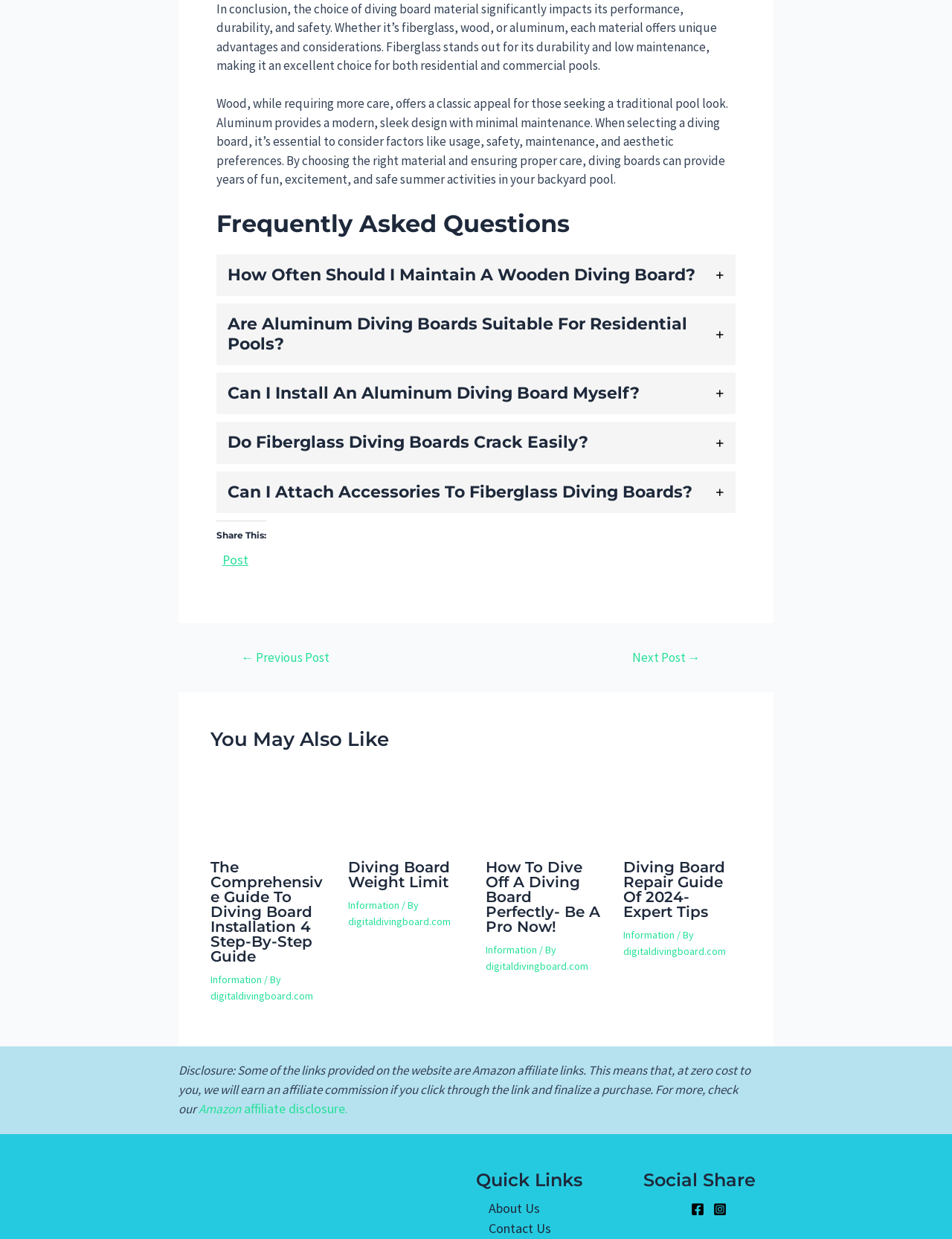What is the disclosure about some links on the website?
Please use the image to deliver a detailed and complete answer.

The webpage contains a disclosure statement at the bottom which states that some links provided on the website are Amazon affiliate links. This means that if a user clicks on the link and makes a purchase, the website will earn an affiliate commission.